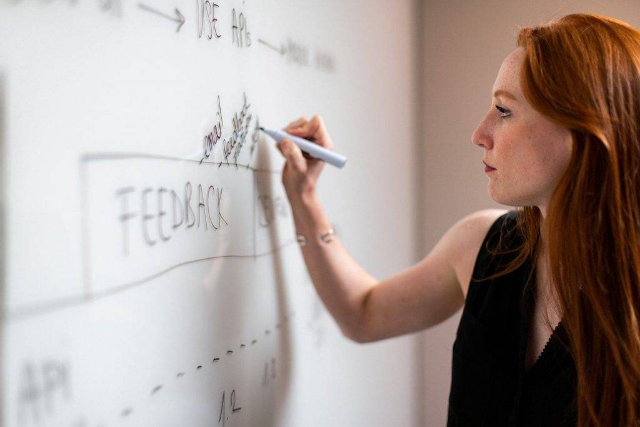What type of environment is the setting?
Craft a detailed and extensive response to the question.

The setting reflects a creative workspace, possibly within a tech or design environment, where input and interaction are encouraged, as evidenced by the whiteboard and the collaborative brainstorming session.